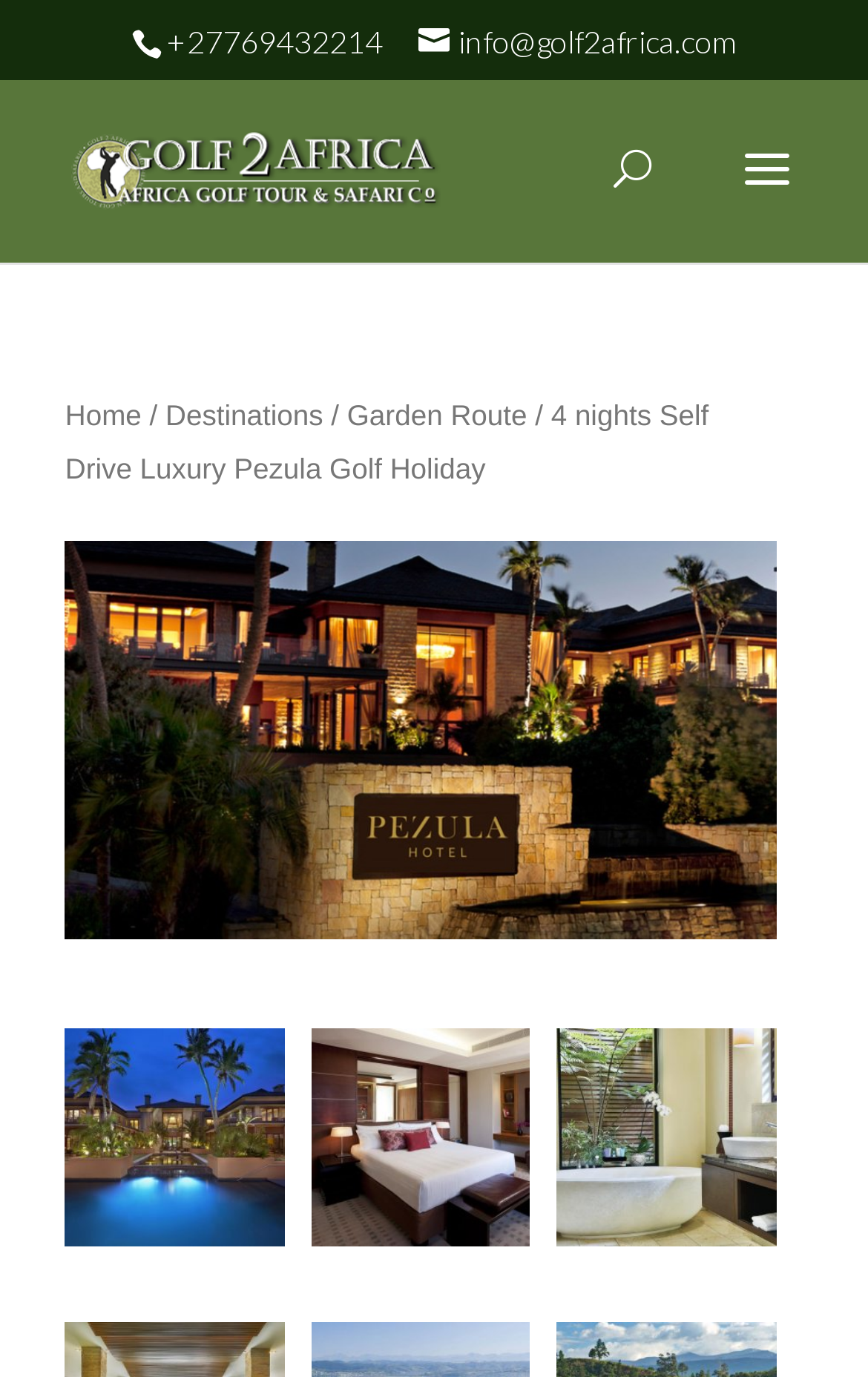Find the bounding box coordinates of the element you need to click on to perform this action: 'Go to the home page'. The coordinates should be represented by four float values between 0 and 1, in the format [left, top, right, bottom].

[0.075, 0.289, 0.163, 0.314]